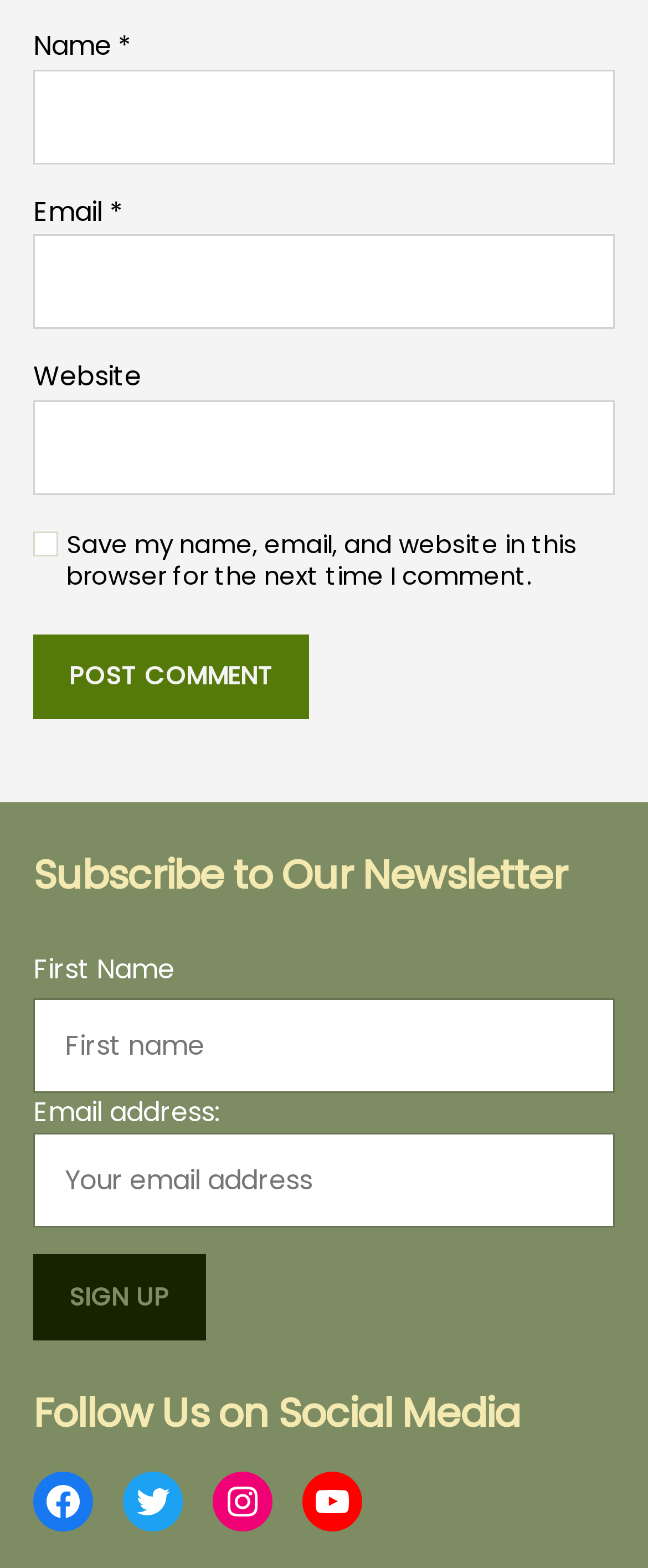Give a concise answer using one word or a phrase to the following question:
How many headings are there?

3